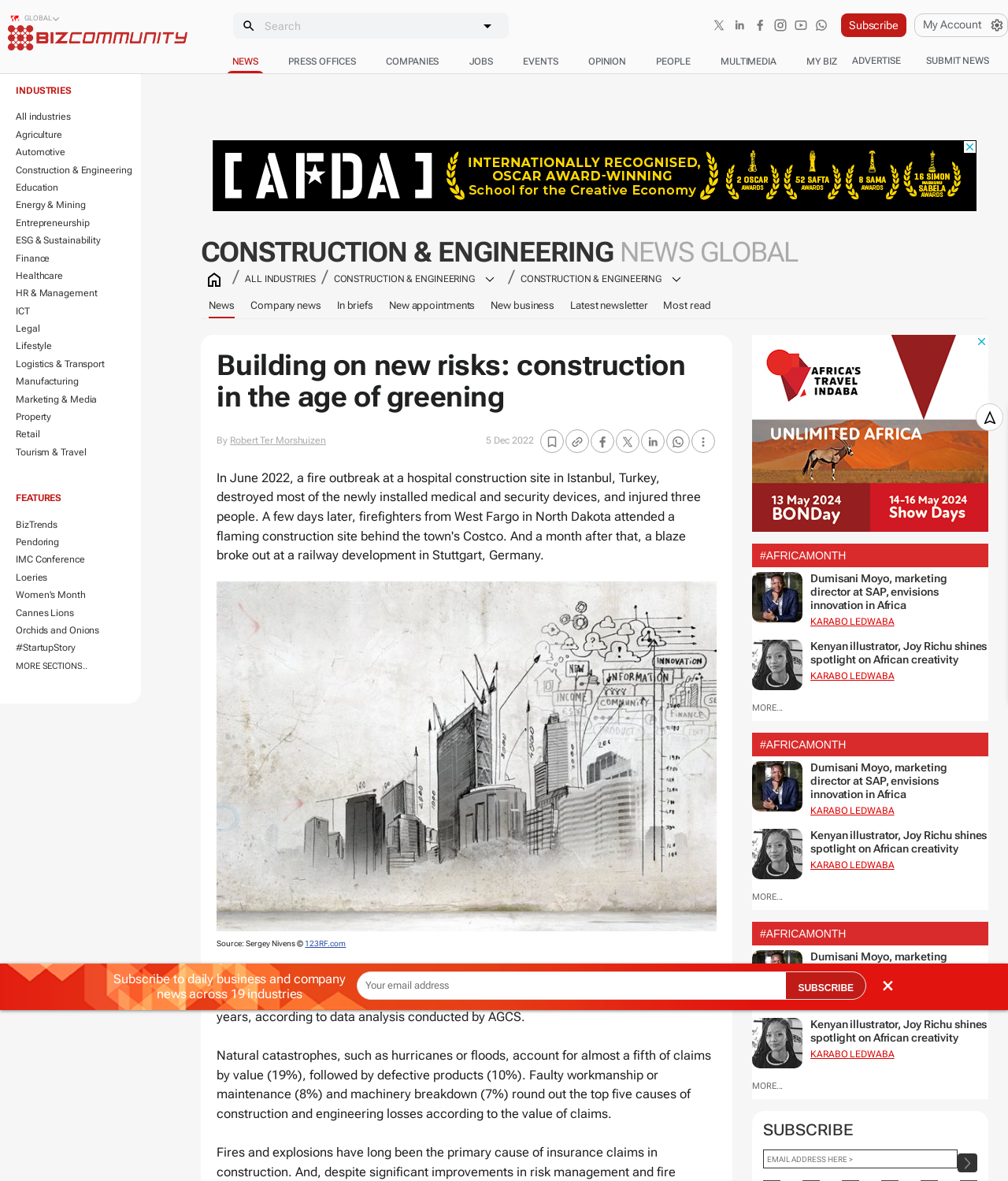Respond to the question with just a single word or phrase: 
What is the section of the webpage that lists news categories?

NEWS